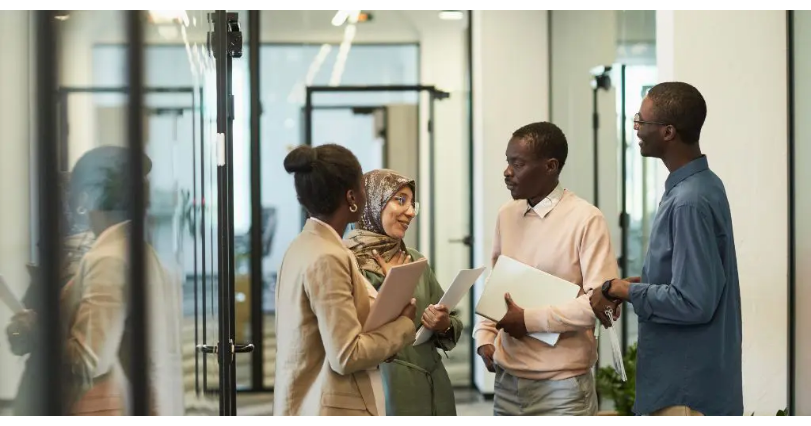Provide a comprehensive description of the image.

In a professional setting, a diverse group of four coworkers engages in a collaborative discussion following a meeting focused on social impact. They stand in a modern office environment, characterized by glass partitions and a clean aesthetic. Each individual holds materials pertinent to their conversation, with expressions of interest and camaraderie. The atmosphere reflects an emphasis on effective communication and strategic partnership, essential elements for social enterprises striving to address societal challenges and enhance their community impact. This interaction highlights the importance of defining roles and fostering collaboration within organizational ecosystems.